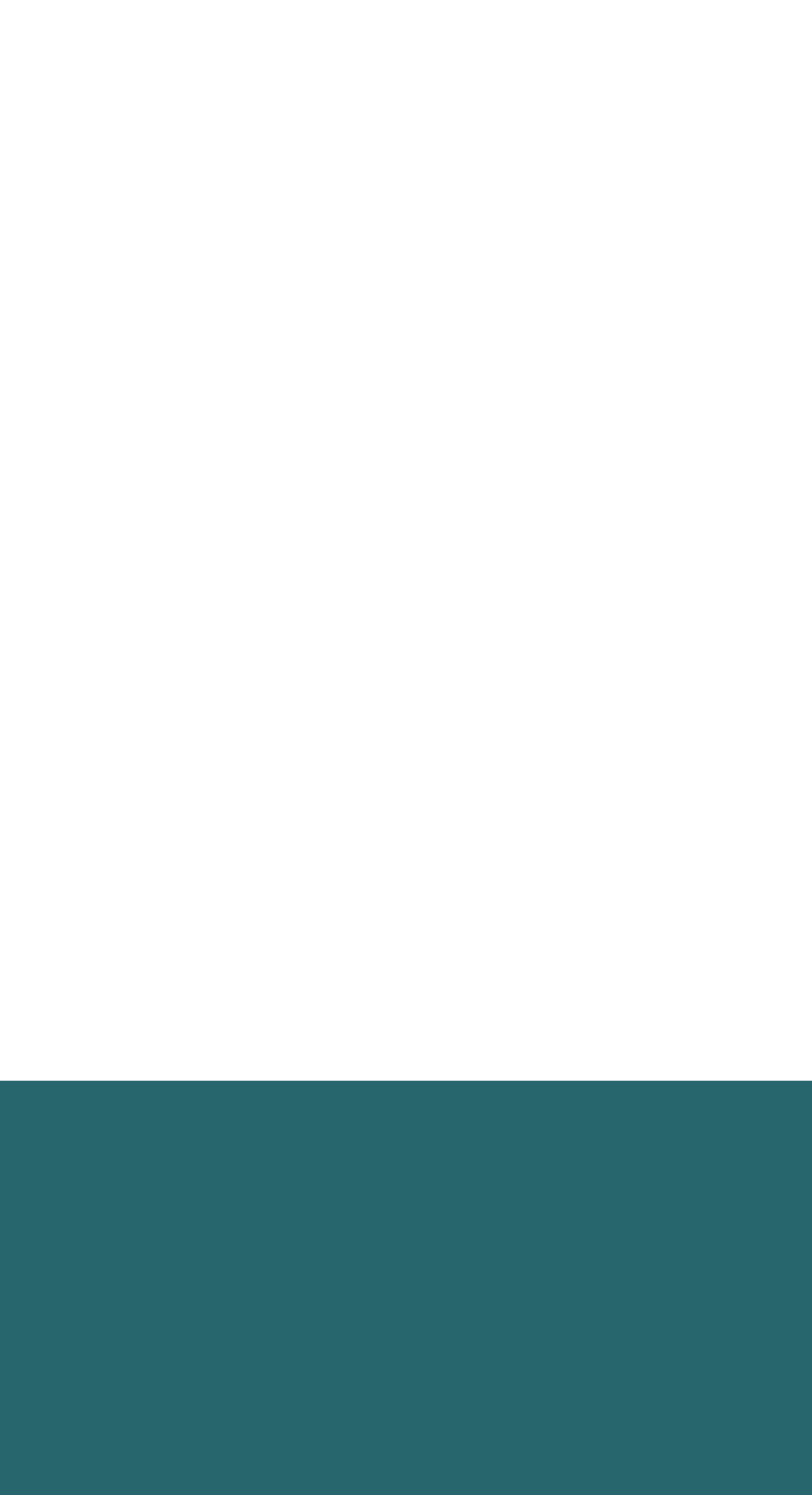Locate the bounding box of the user interface element based on this description: "Sign Up".

[0.08, 0.612, 0.314, 0.66]